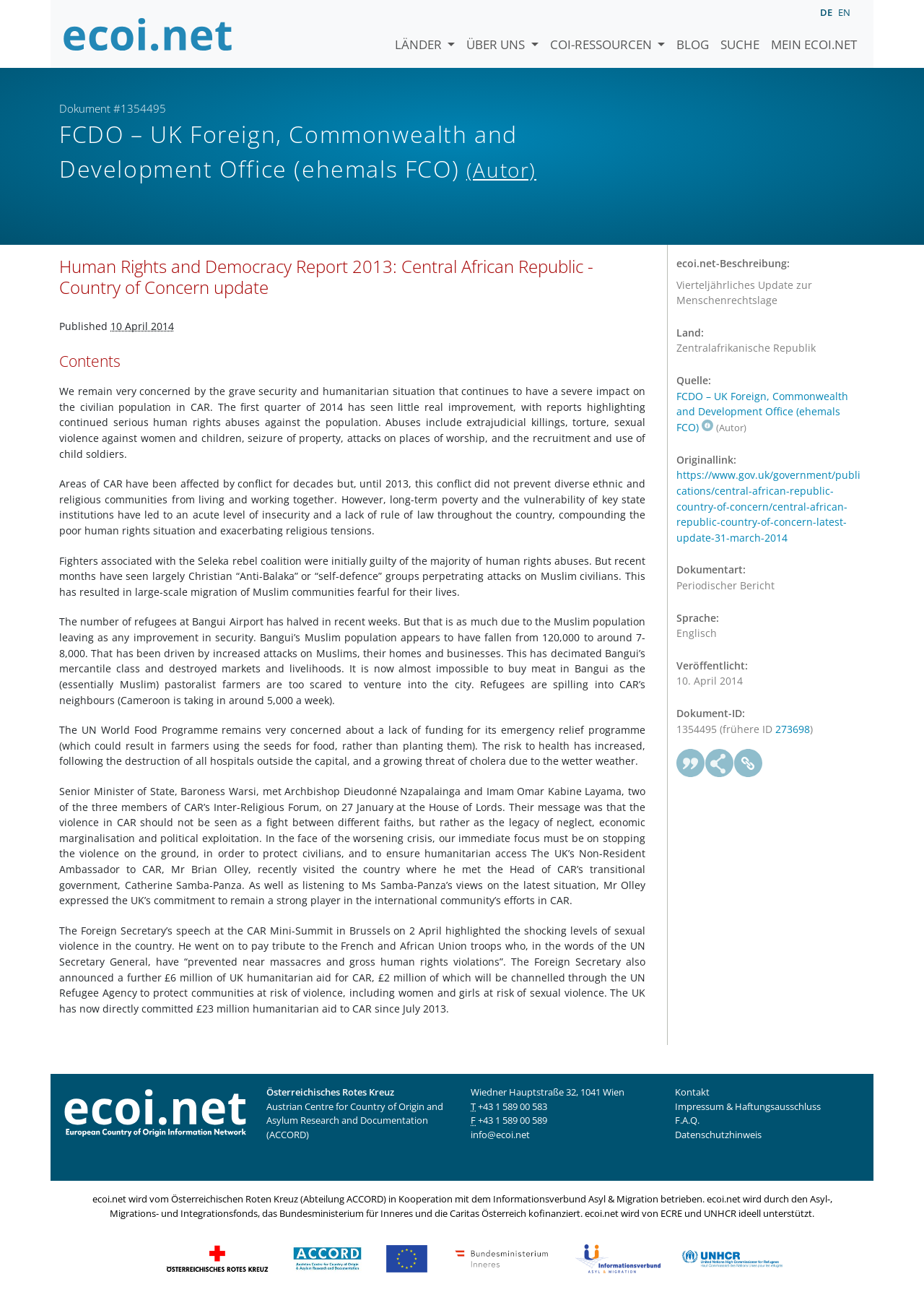Locate the bounding box coordinates of the clickable area needed to fulfill the instruction: "Select the language 'EN'".

[0.901, 0.004, 0.927, 0.014]